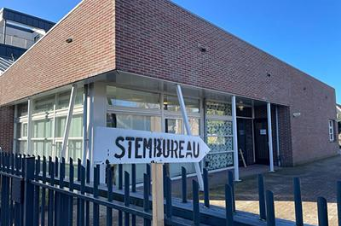Describe the image thoroughly.

The image depicts a modern brick building under a clear blue sky, prominently featuring a sign that reads "STEMBUREAU" pointing towards the entrance. The structure boasts large windows that allow ample natural light to flow inside, enhancing its welcoming appearance. A wooden fence borders the front area of the building, adding to the organized and tidy atmosphere of the location. The overall setting conveys a sense of accessibility and community engagement, likely indicating that the building serves a public function, such as a polling station or community service center.